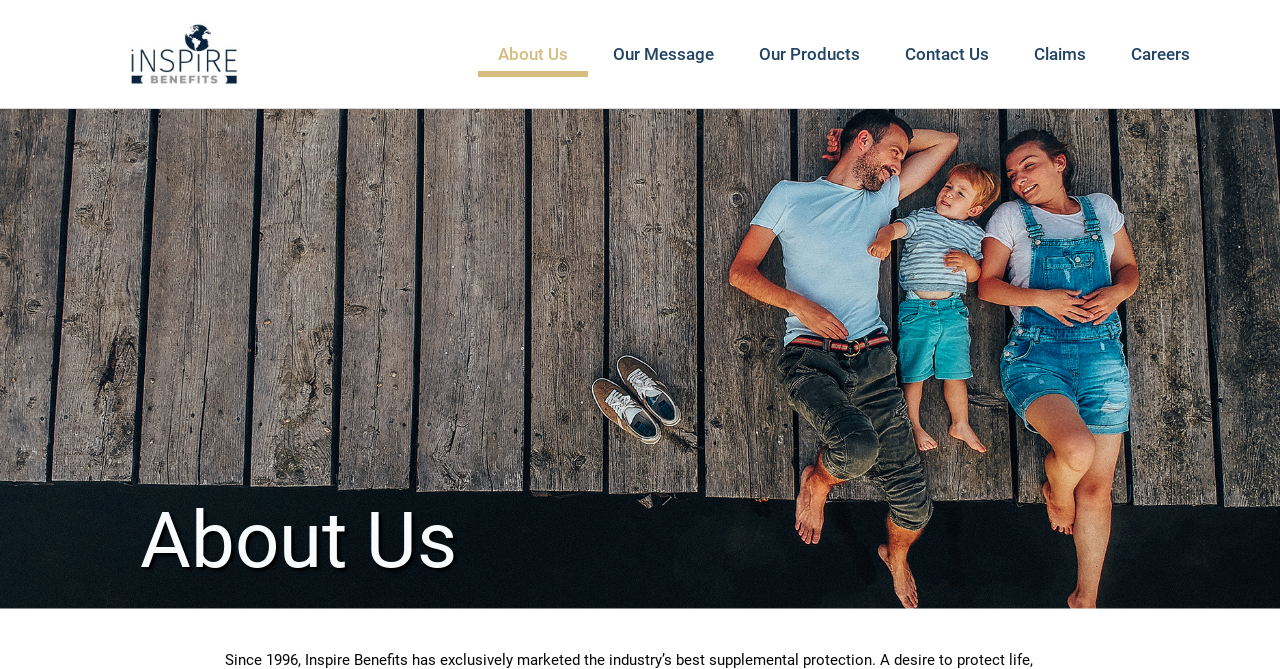Calculate the bounding box coordinates for the UI element based on the following description: "Contact Us". Ensure the coordinates are four float numbers between 0 and 1, i.e., [left, top, right, bottom].

[0.691, 0.047, 0.788, 0.115]